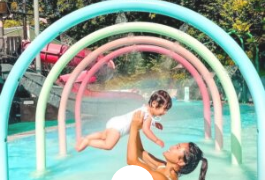What is the atmosphere of the scene?
From the image, respond with a single word or phrase.

Playful and refreshing